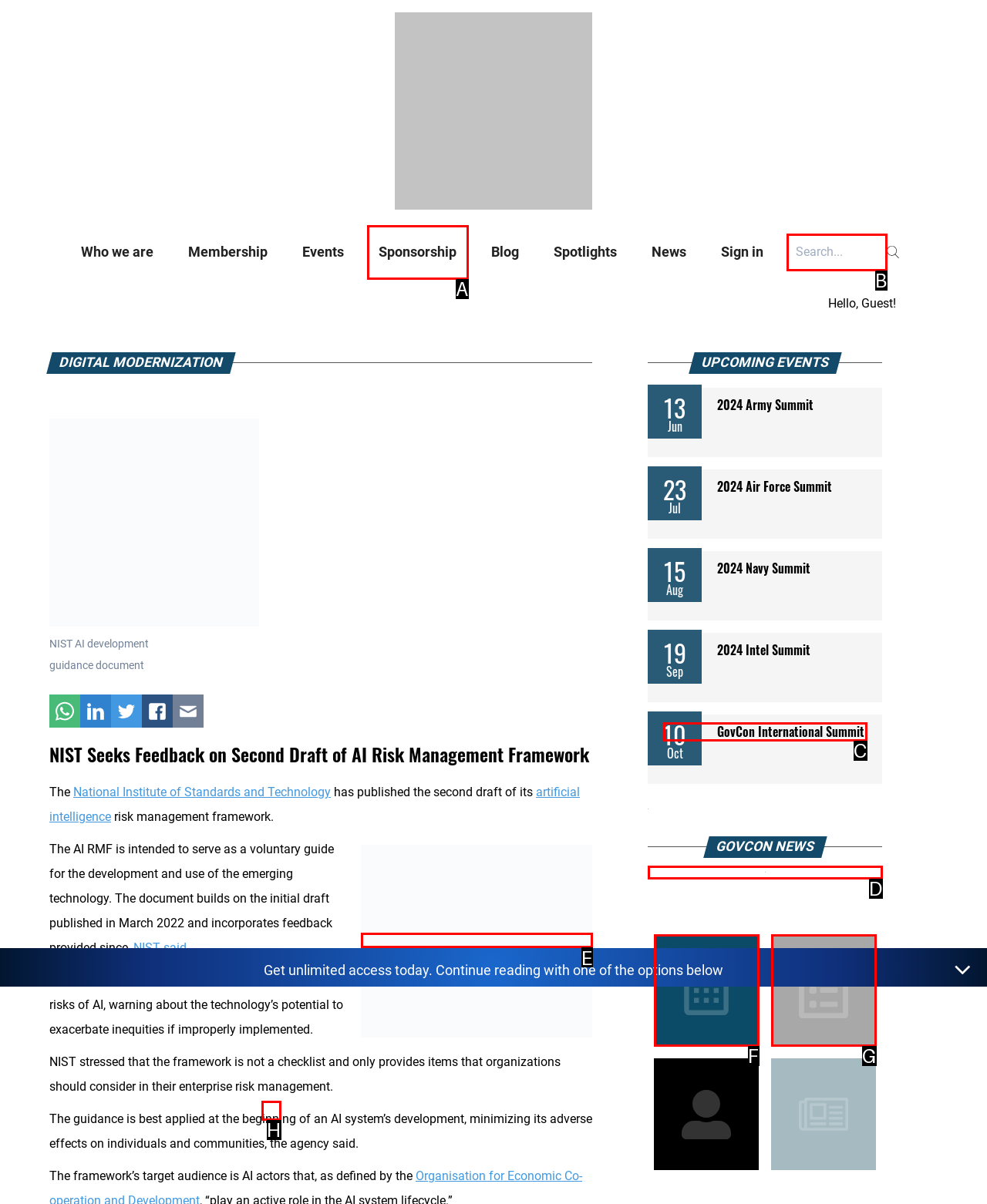Choose the HTML element that matches the description: Sponsor an event
Reply with the letter of the correct option from the given choices.

G